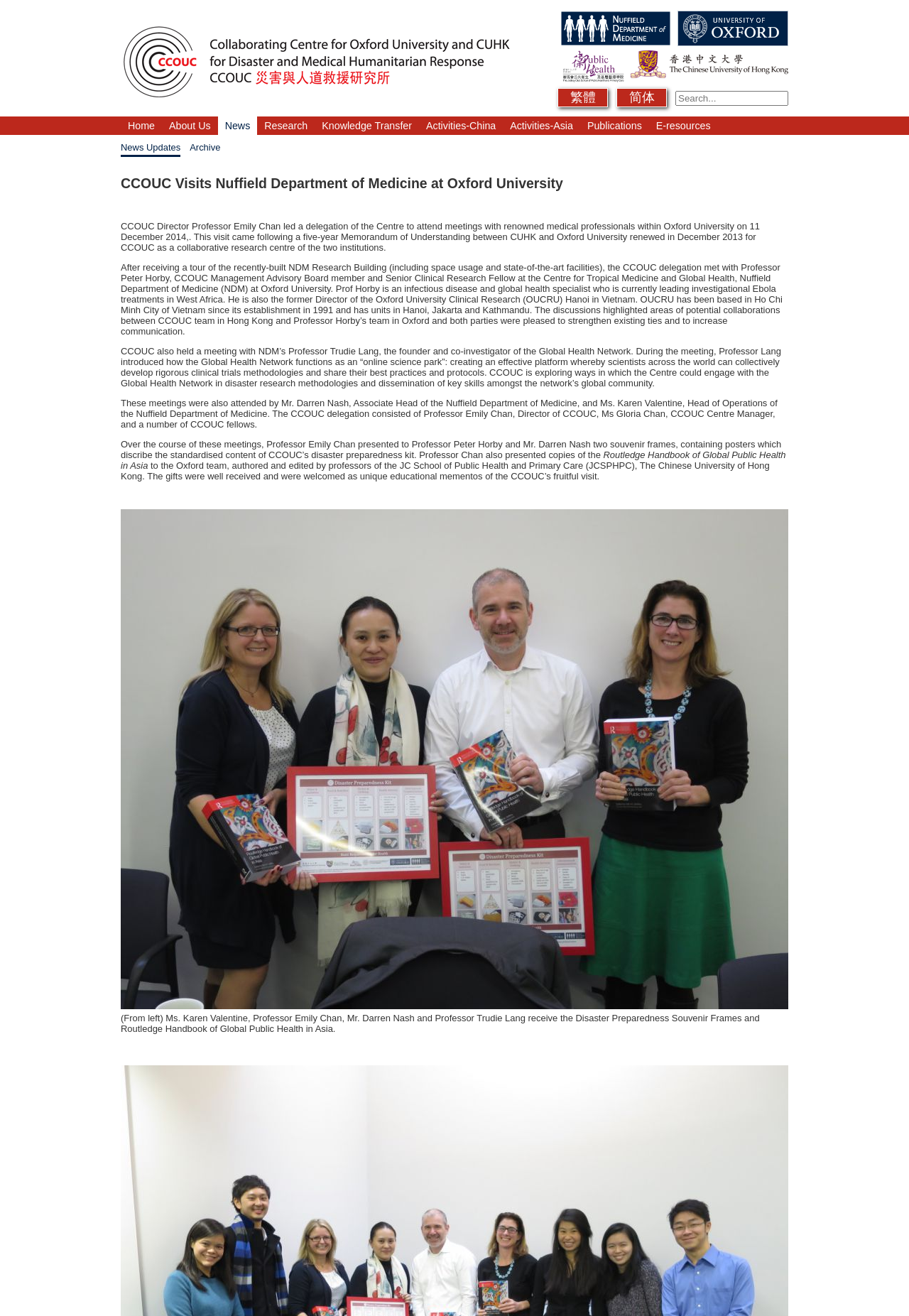Please identify the bounding box coordinates of the area that needs to be clicked to fulfill the following instruction: "Read about news updates."

[0.133, 0.108, 0.199, 0.119]